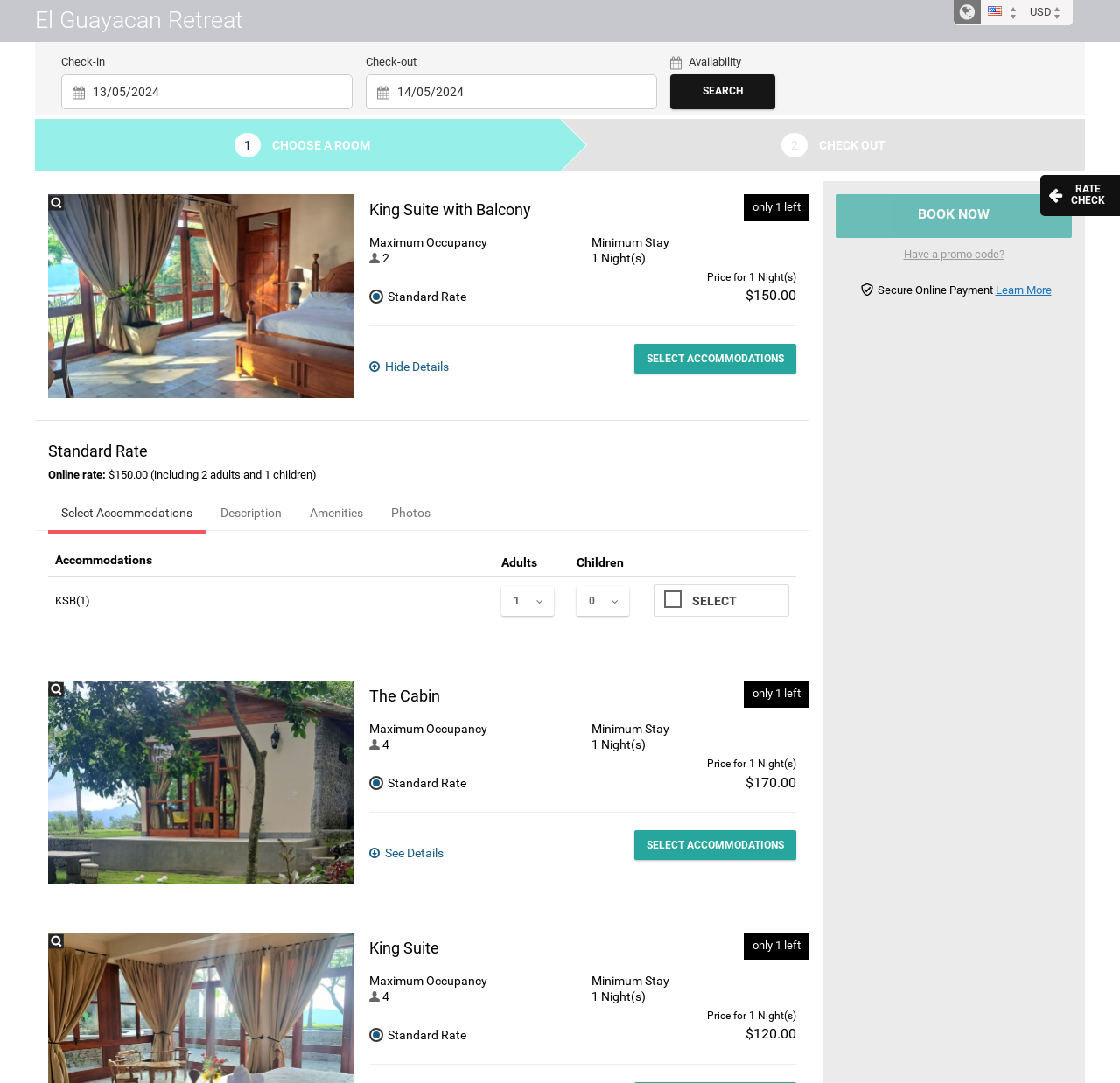Please provide the bounding box coordinates for the element that needs to be clicked to perform the instruction: "Click on the 'MEMBER LOGIN' link". The coordinates must consist of four float numbers between 0 and 1, formatted as [left, top, right, bottom].

None